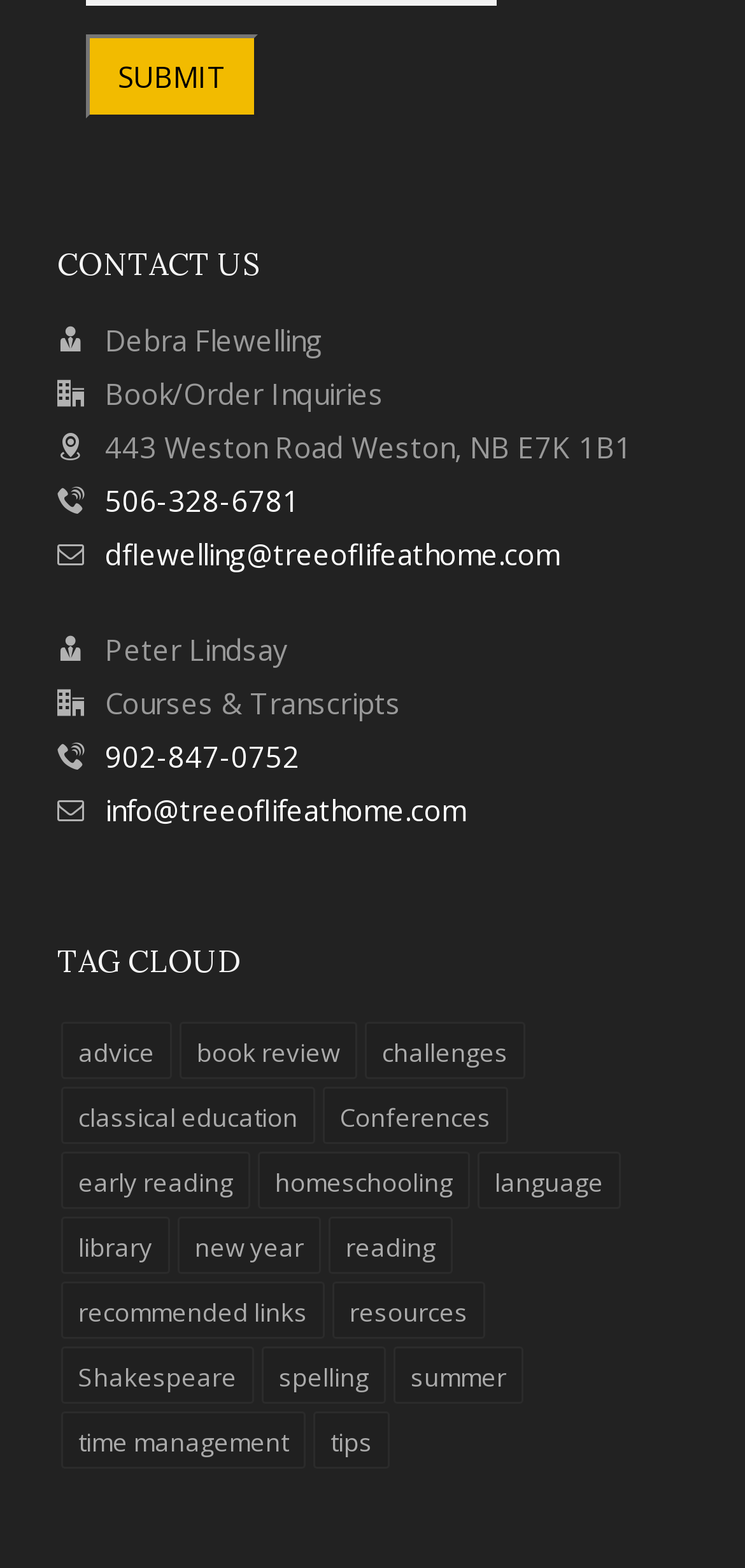Identify the bounding box coordinates of the clickable region to carry out the given instruction: "Call 506-328-6781".

[0.141, 0.307, 0.403, 0.331]